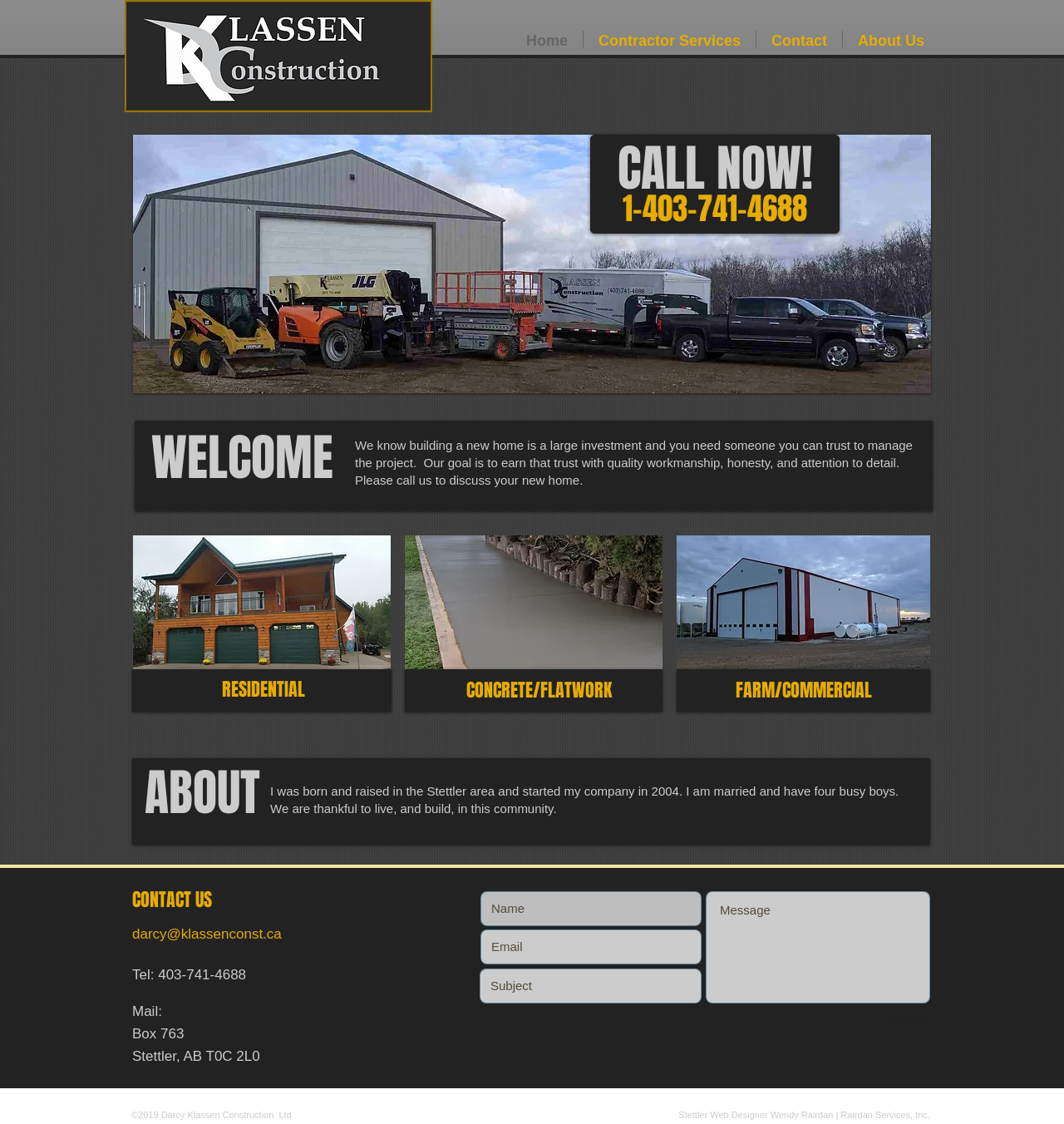What is the company's location?
Provide an in-depth and detailed answer to the question.

The company's location can be found on the webpage by looking at the 'CONTACT US' section, where the address is displayed as 'Box 763, Stettler, AB T0C 2L0'.